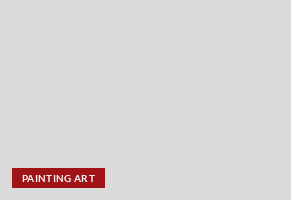Describe thoroughly the contents of the image.

The image features a bold red label that reads "PAINTING ART." Positioned prominently, this label offers a visual cue related to the content discussing an unusual Salvador Dalí painting exhibited at the Art Institute of Chicago. The article highlights a startling revelation brought to light through this painting, suggesting an in-depth exploration of both the artwork itself and its cultural significance. Accompanying the image, readers are invited to delve into the broader context of the piece and its impact on the perception of Dalí's work in contemporary art discussions.